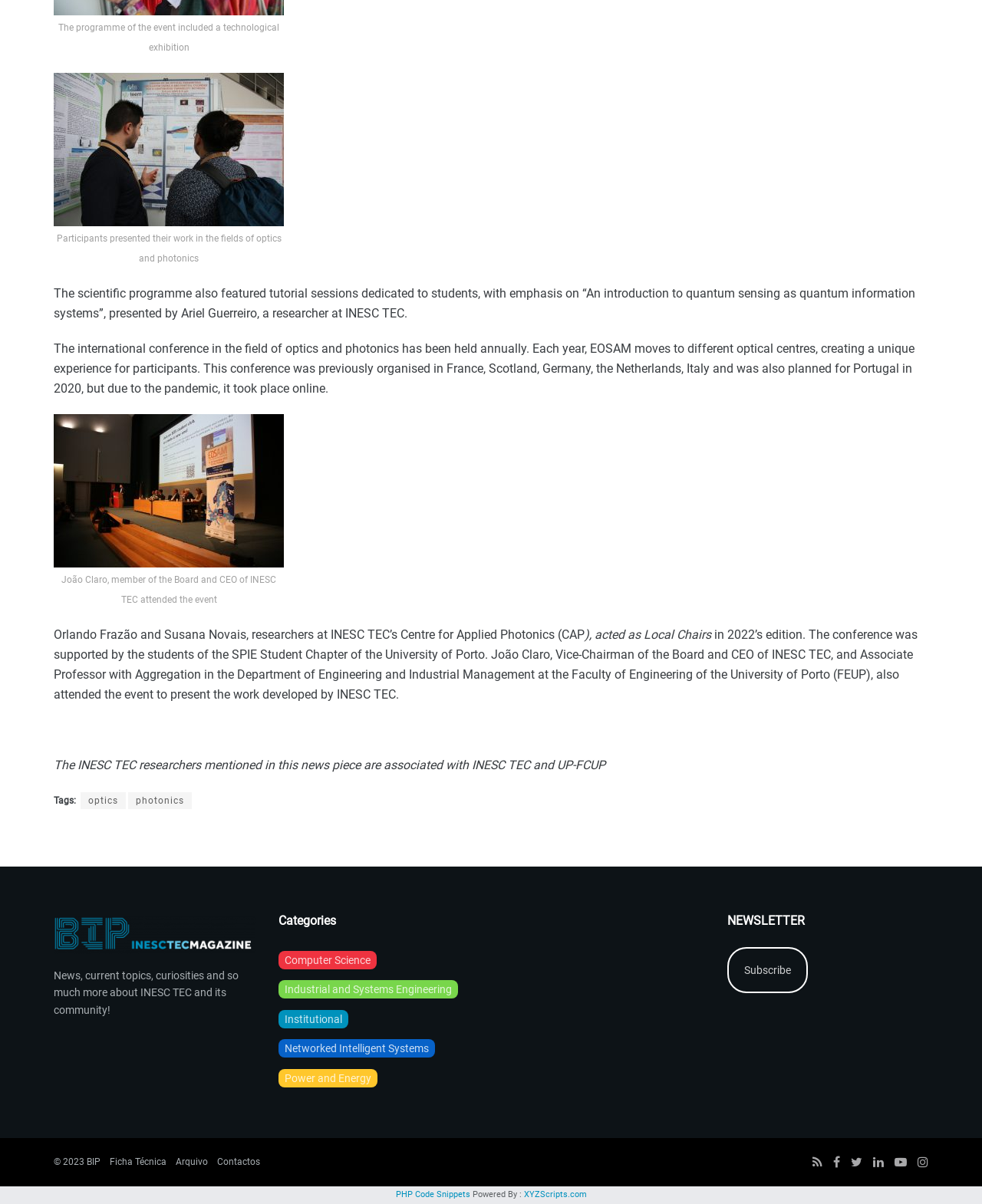Please identify the bounding box coordinates of the area I need to click to accomplish the following instruction: "Read the news about INESC TEC and its community".

[0.055, 0.805, 0.243, 0.844]